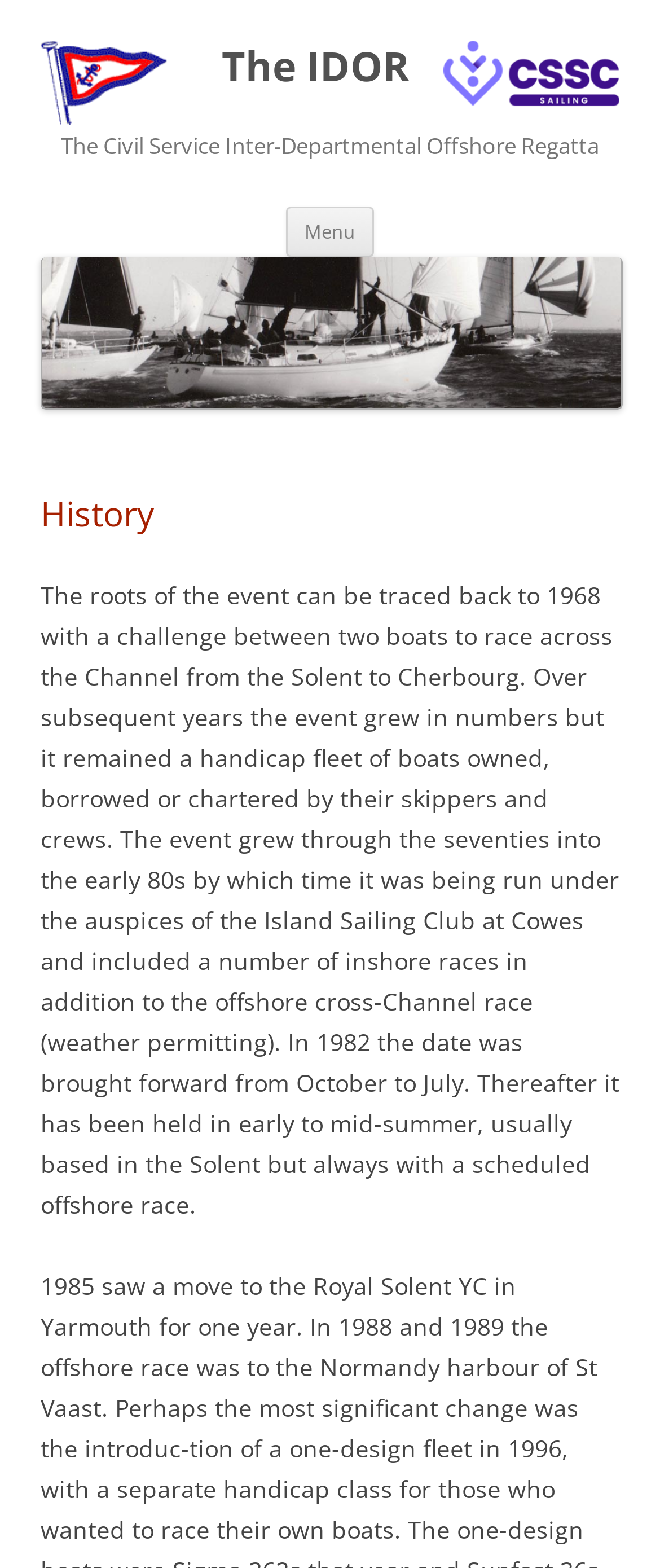Respond to the following question using a concise word or phrase: 
What is the name of the club that ran the event in the 1980s?

Island Sailing Club